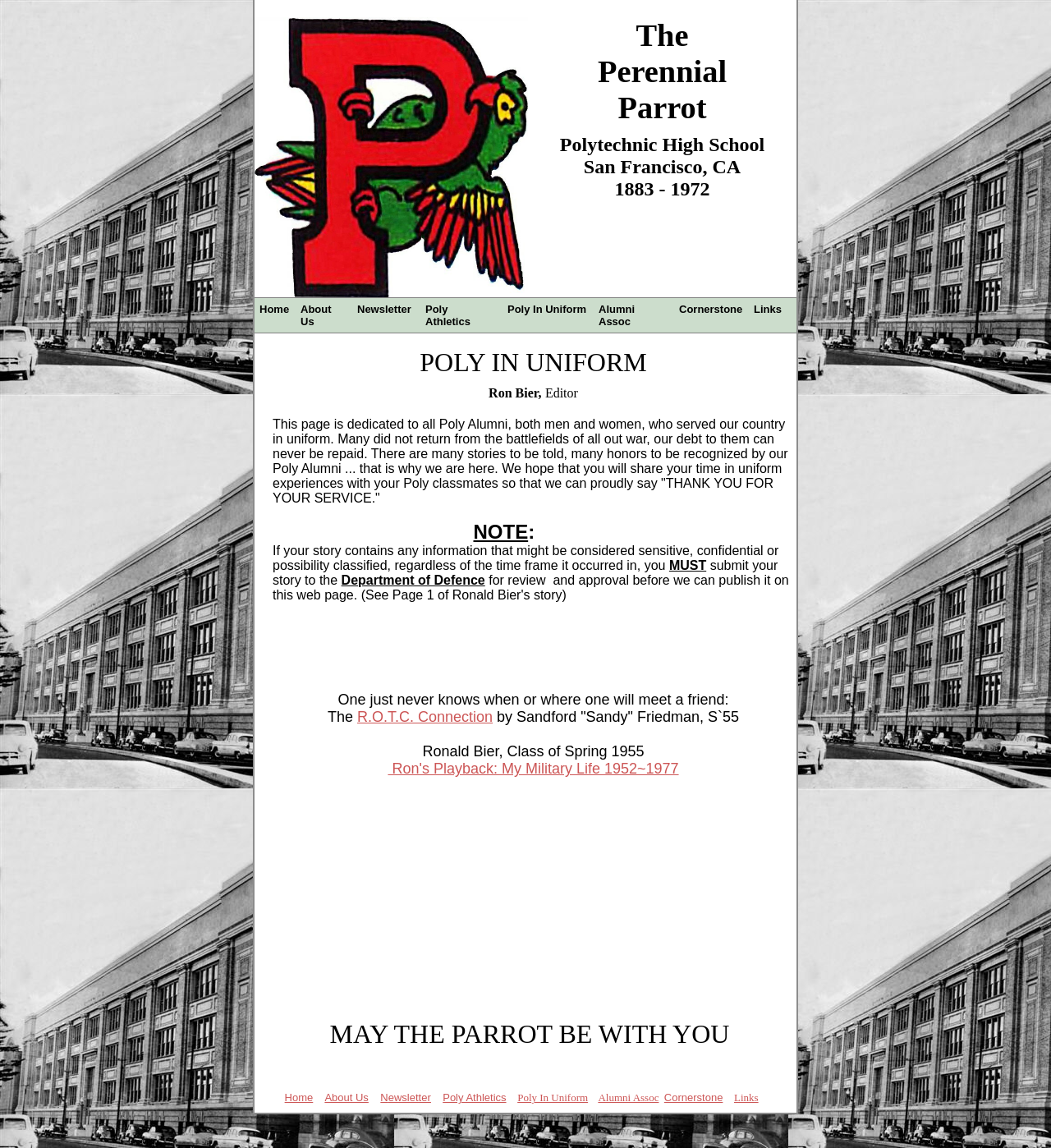Please mark the clickable region by giving the bounding box coordinates needed to complete this instruction: "Read the 'Poly In Uniform' page".

[0.478, 0.26, 0.565, 0.279]